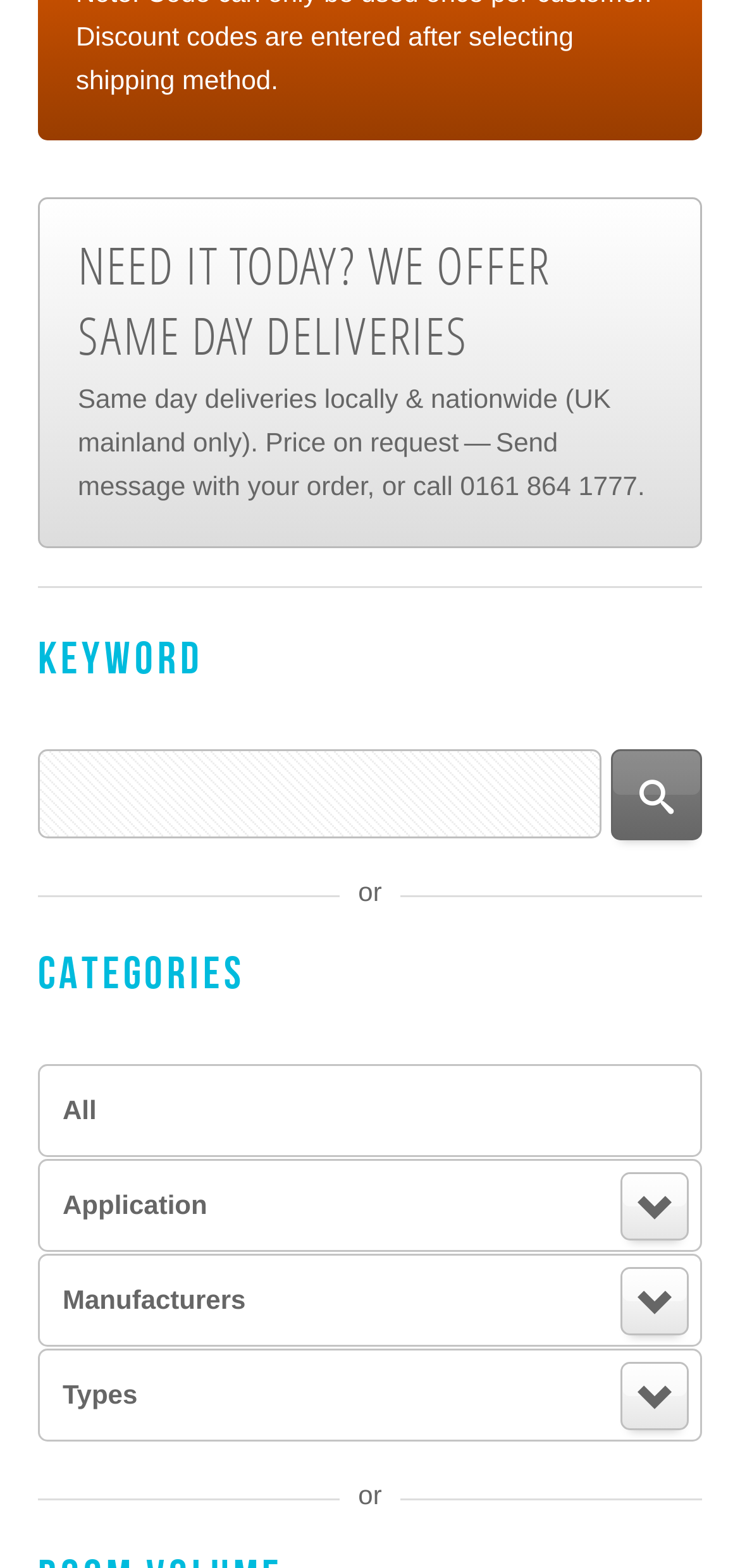Please identify the bounding box coordinates of the clickable region that I should interact with to perform the following instruction: "Read How To page". The coordinates should be expressed as four float numbers between 0 and 1, i.e., [left, top, right, bottom].

[0.337, 0.478, 0.456, 0.497]